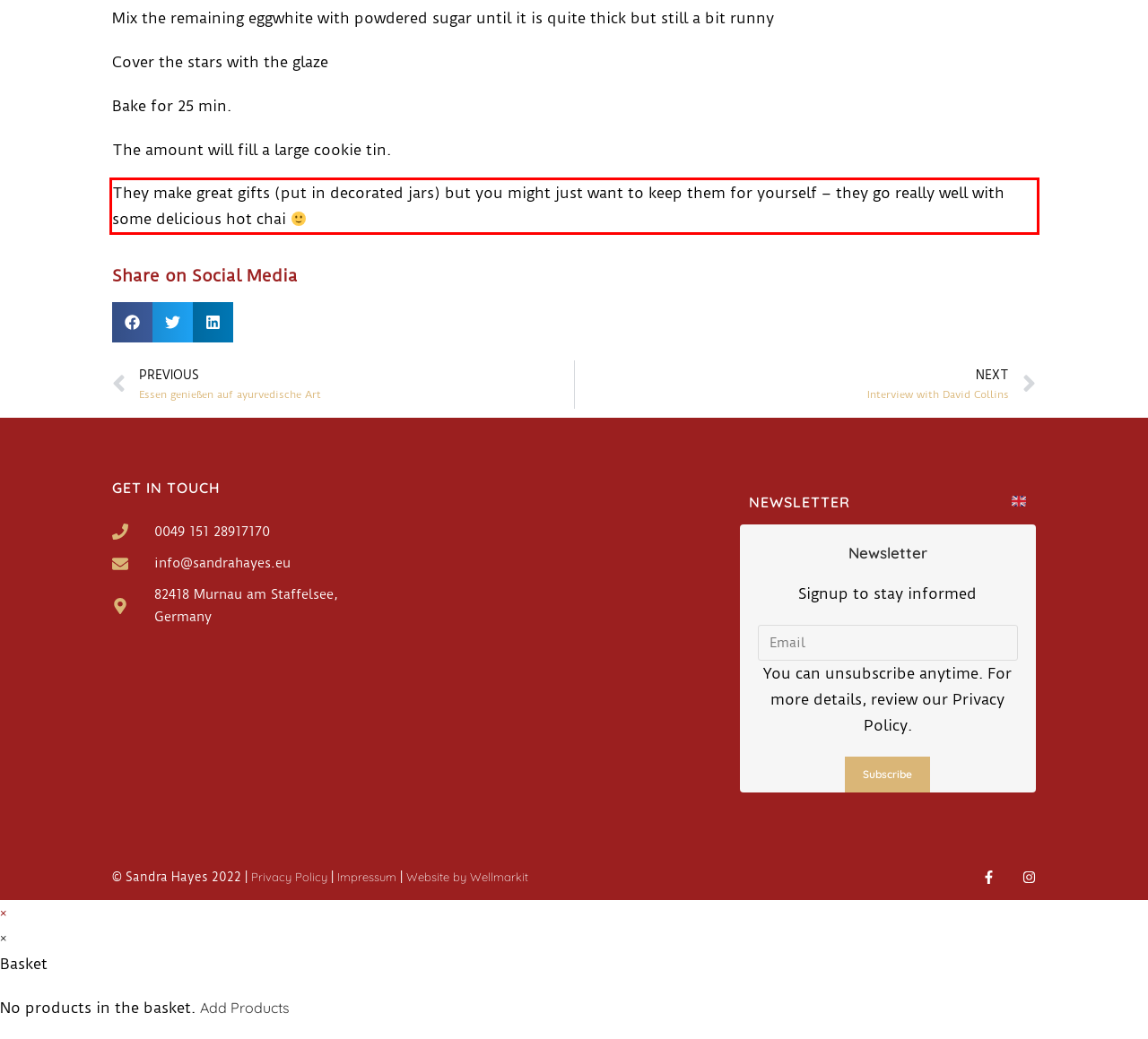Look at the provided screenshot of the webpage and perform OCR on the text within the red bounding box.

They make great gifts (put in decorated jars) but you might just want to keep them for yourself – they go really well with some delicious hot chai